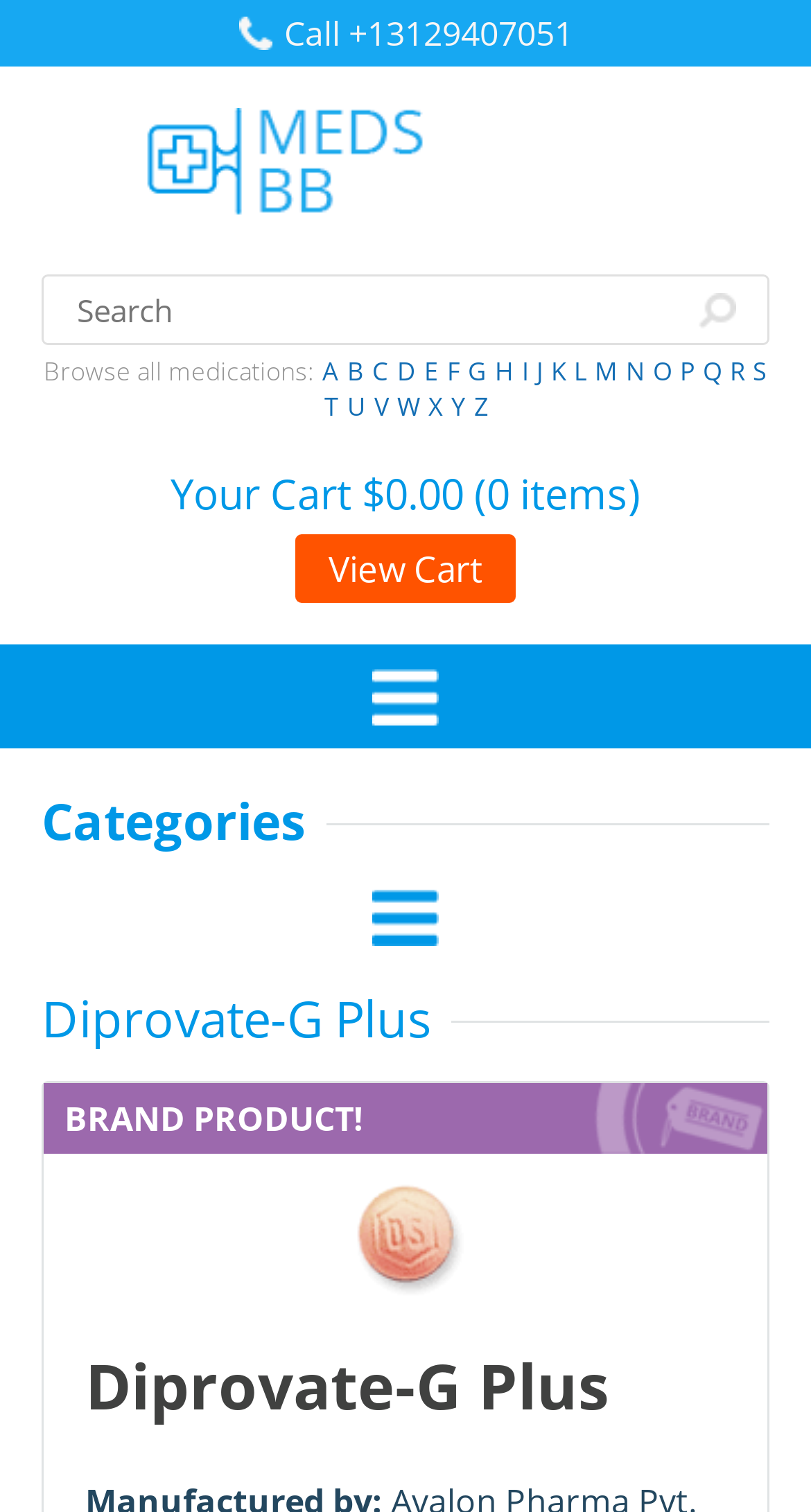Describe all visible elements and their arrangement on the webpage.

This webpage appears to be a product page for Diprovate G Plus, a skin condition medication. At the top, there is a phone number "Call +13129407051" and a search bar with a button next to it. Below the search bar, there is a section labeled "Browse all medications:" with 26 alphabetical links from A to Z.

To the right of the search bar, there is a cart summary showing "$0.00 (0 items)" with a "View Cart" link below it. Further down, there are three links with no text, possibly representing icons or images.

The main content of the page is focused on Diprovate G Plus, with a heading "Diprovate-G Plus" and a promotional label "BRAND PRODUCT!" below it. The page also has a price comparison feature, as indicated by the title "Find the Best Deals on Diprovate G Plus - Walmart Price Comparison!"